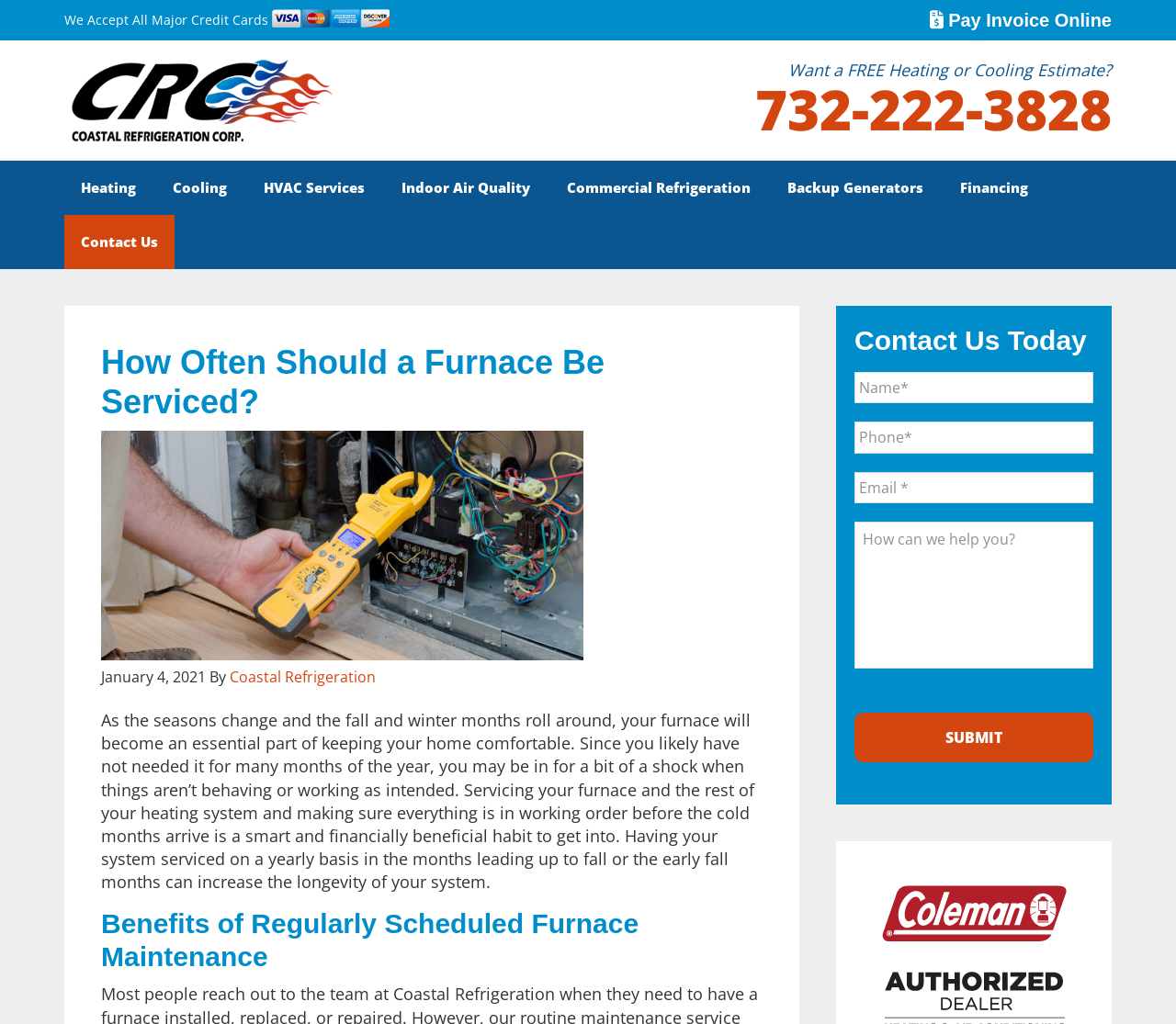Answer the question with a brief word or phrase:
What is the benefit of regularly servicing a furnace?

Increases longevity